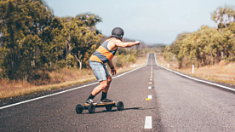How many arms is the rider using for balance?
Offer a detailed and exhaustive answer to the question.

According to the caption, the rider has one arm extended for balance, implying that they are using only one arm to maintain their balance while riding the electric mountain board.